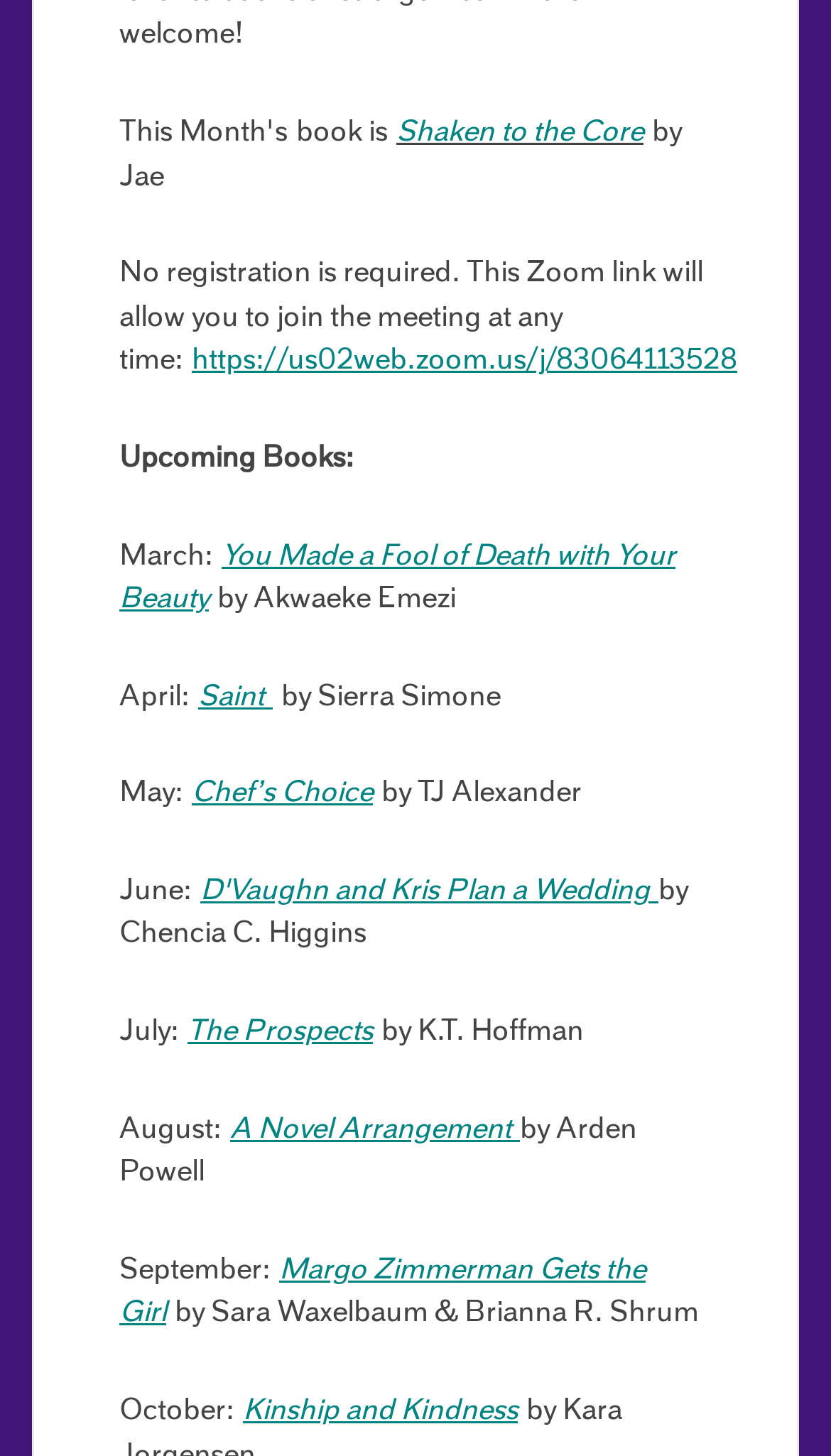Locate the UI element described by Acne Keloidalis Nuchae 2 and provide its bounding box coordinates. Use the format (top-left x, top-left y, bottom-right x, bottom-right y) with all values as floating point numbers between 0 and 1.

None